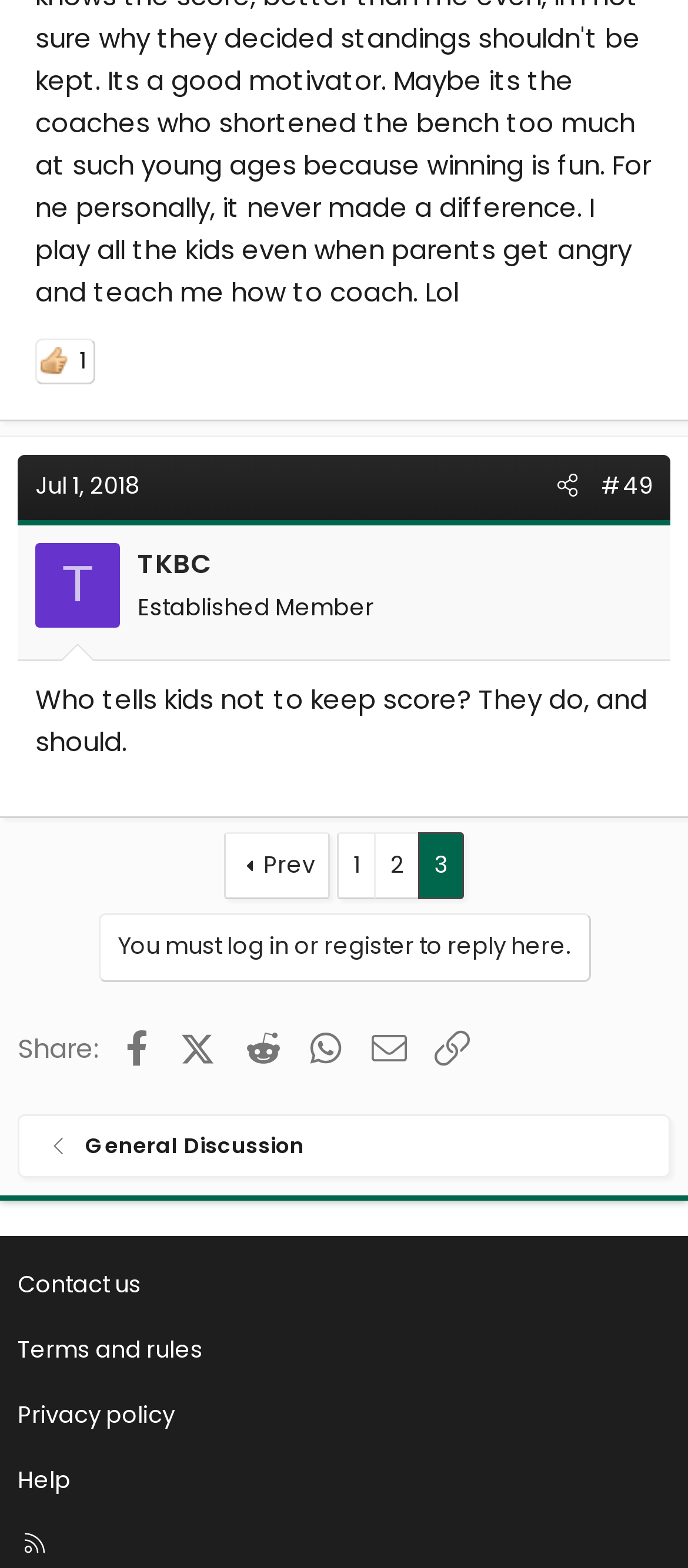Could you determine the bounding box coordinates of the clickable element to complete the instruction: "Share on Facebook"? Provide the coordinates as four float numbers between 0 and 1, i.e., [left, top, right, bottom].

None